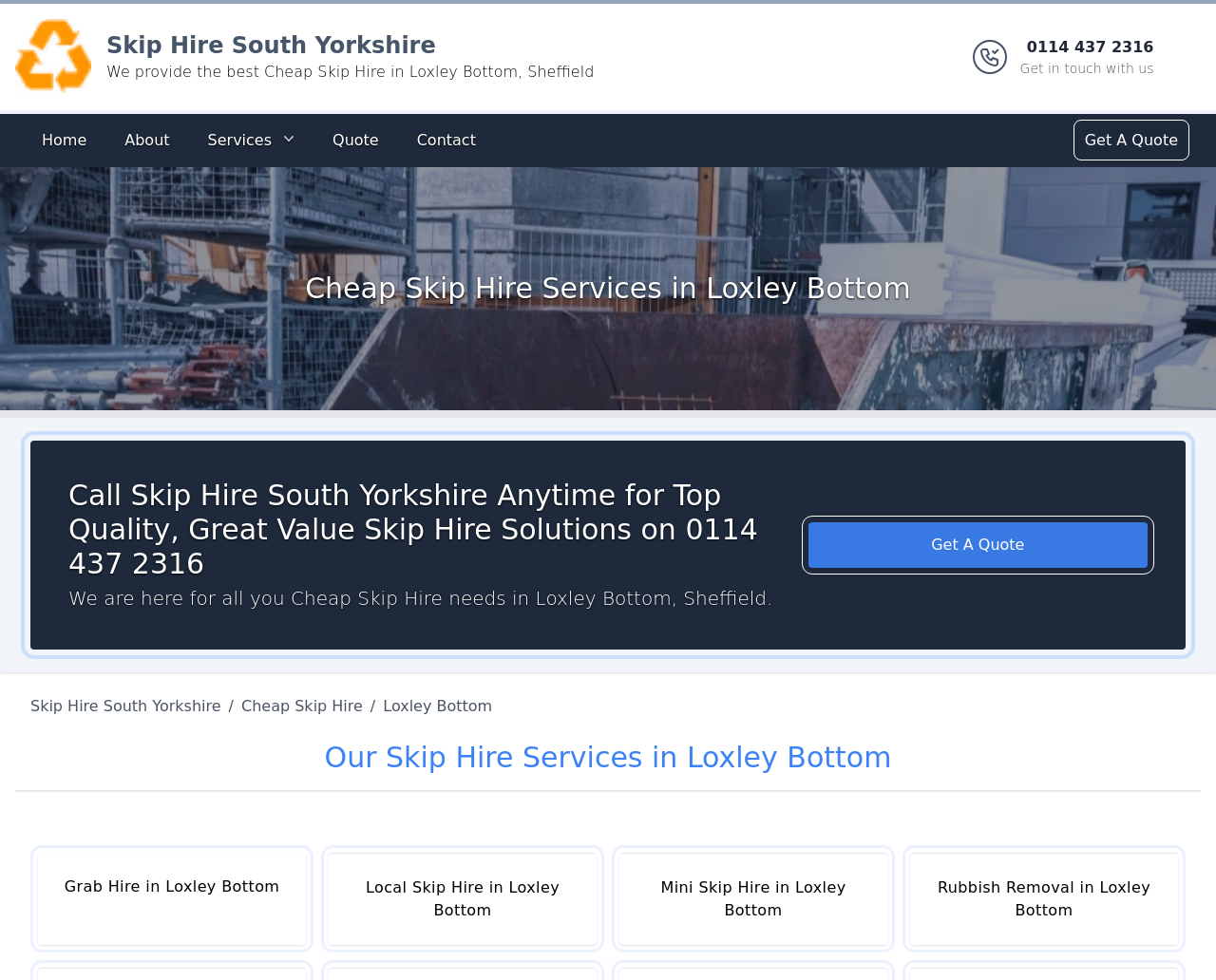Specify the bounding box coordinates of the area that needs to be clicked to achieve the following instruction: "Call the phone number 0114 437 2316".

[0.839, 0.037, 0.949, 0.079]